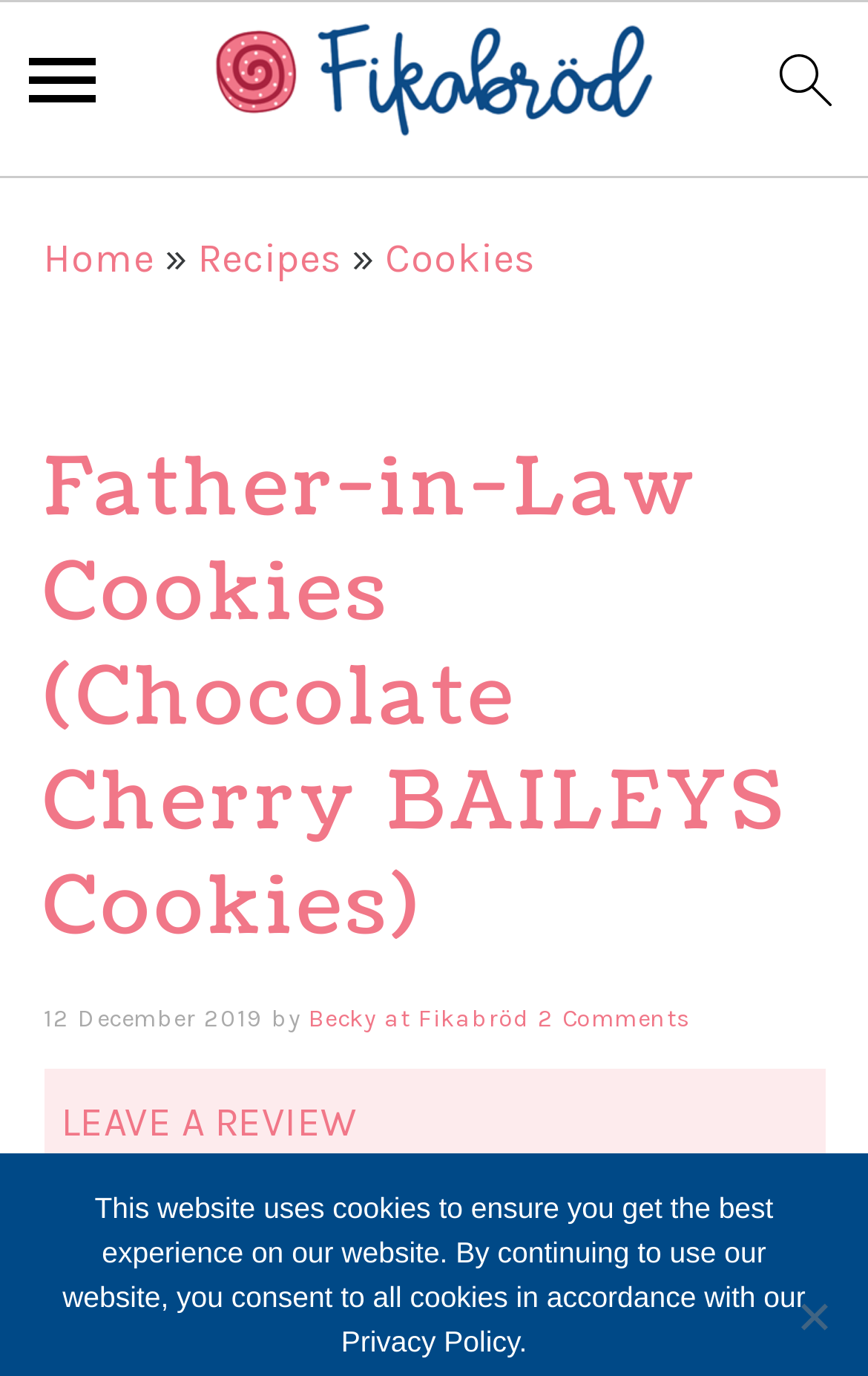What type of cookies is the recipe for?
Please provide a single word or phrase as your answer based on the screenshot.

Chocolate Cherry BAILEYS Cookies